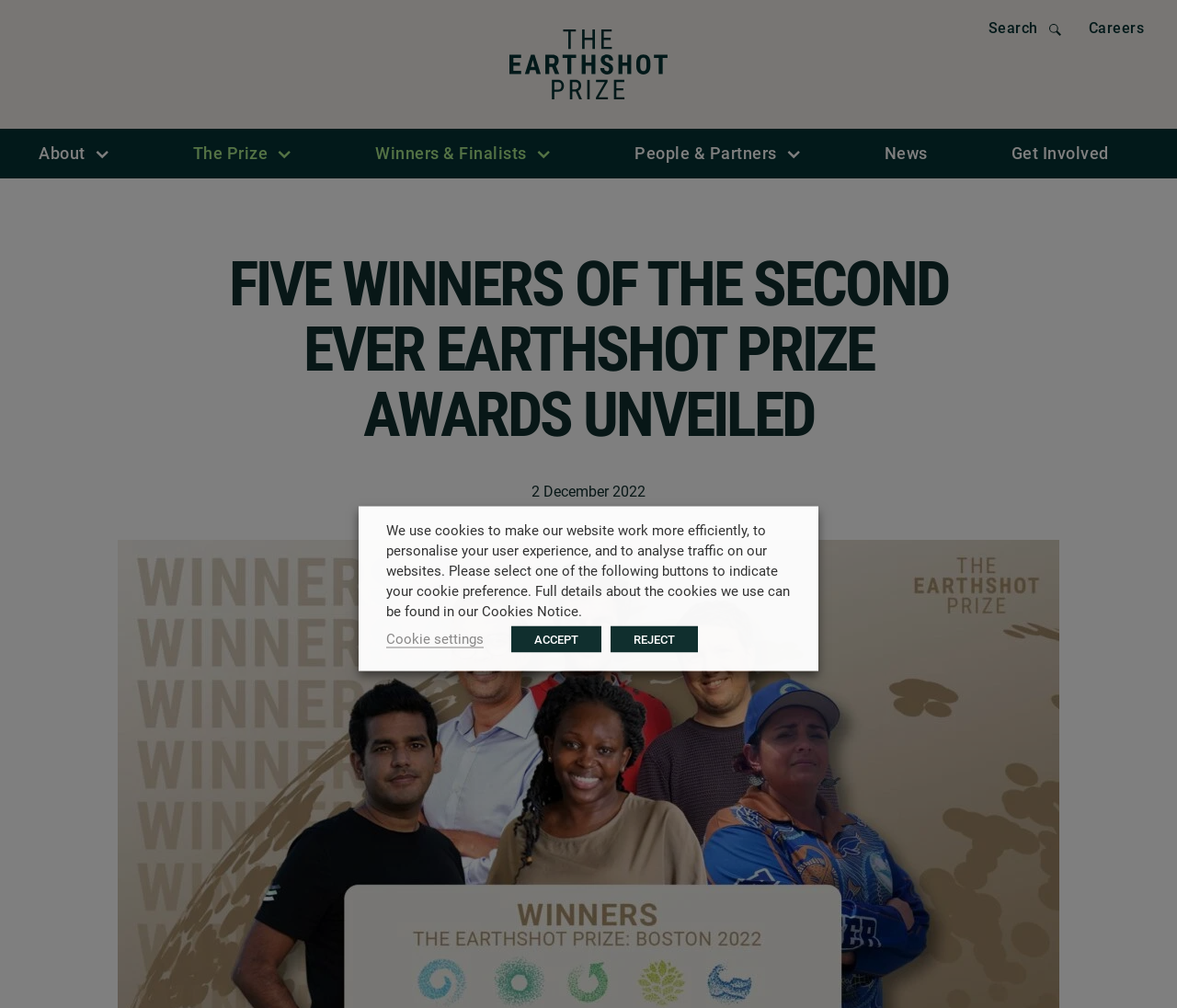Identify the bounding box of the HTML element described here: "alt="The Earthshot Prize"". Provide the coordinates as four float numbers between 0 and 1: [left, top, right, bottom].

[0.433, 0.029, 0.567, 0.099]